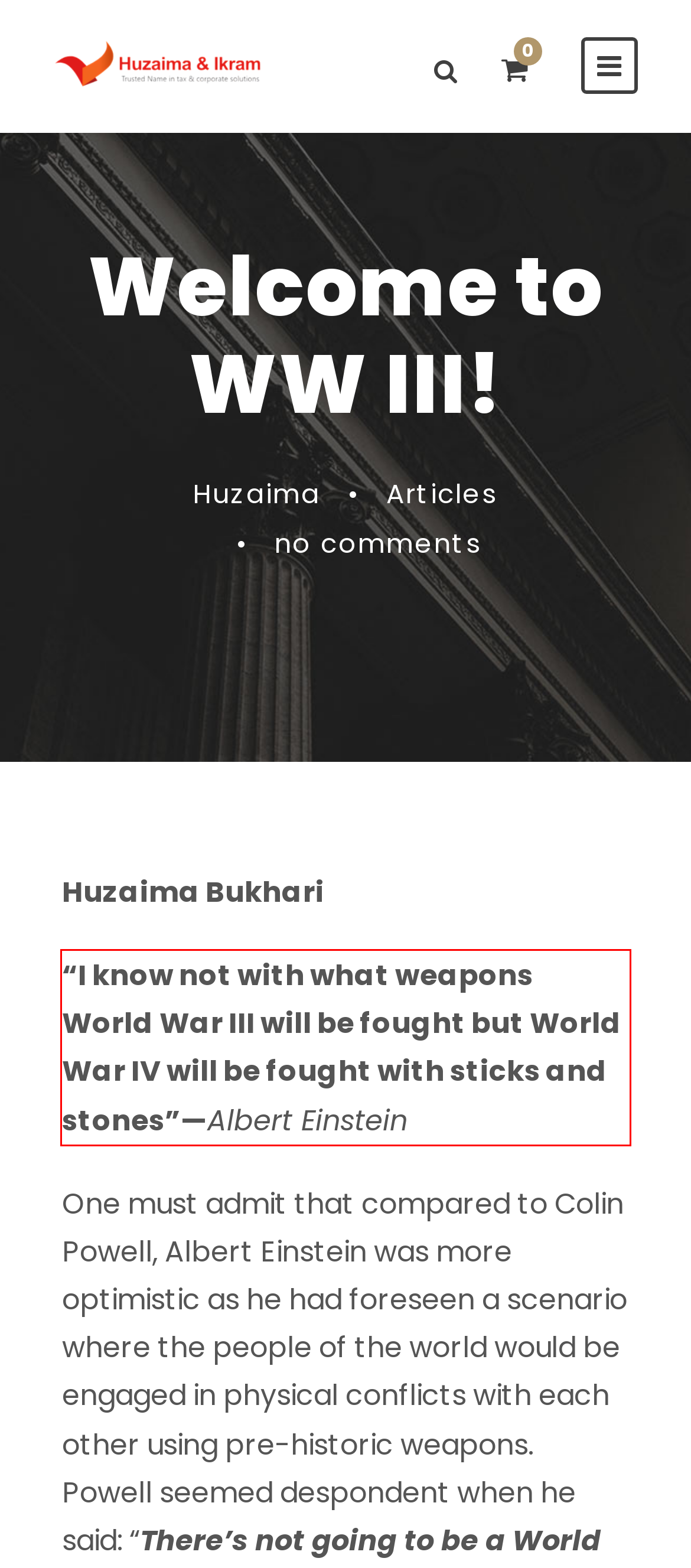You have a screenshot of a webpage with a red bounding box. Identify and extract the text content located inside the red bounding box.

“I know not with what weapons World War III will be fought but World War IV will be fought with sticks and stones”—Albert Einstein